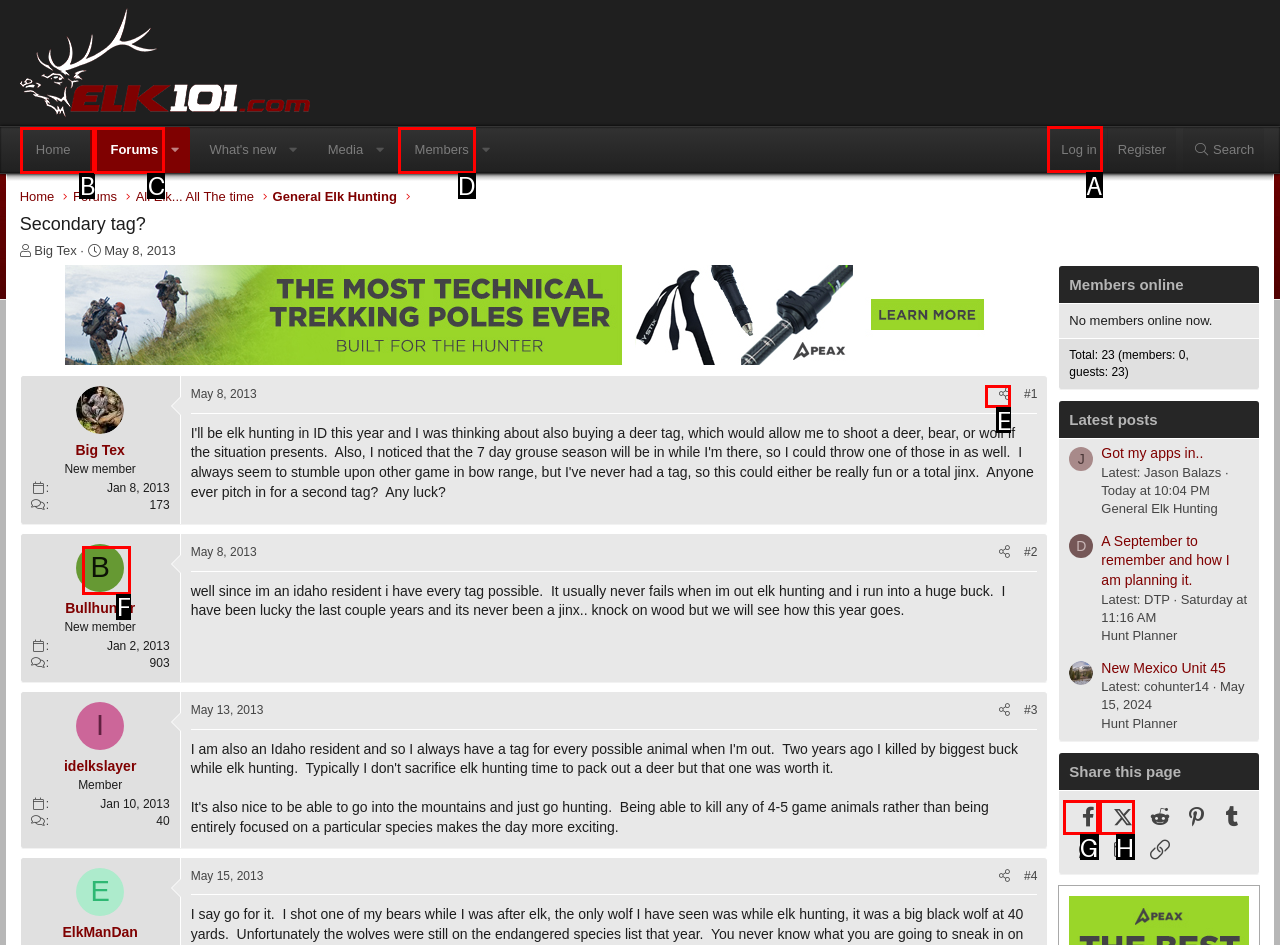Tell me which letter I should select to achieve the following goal: Click on the 'Log in' link
Answer with the corresponding letter from the provided options directly.

A